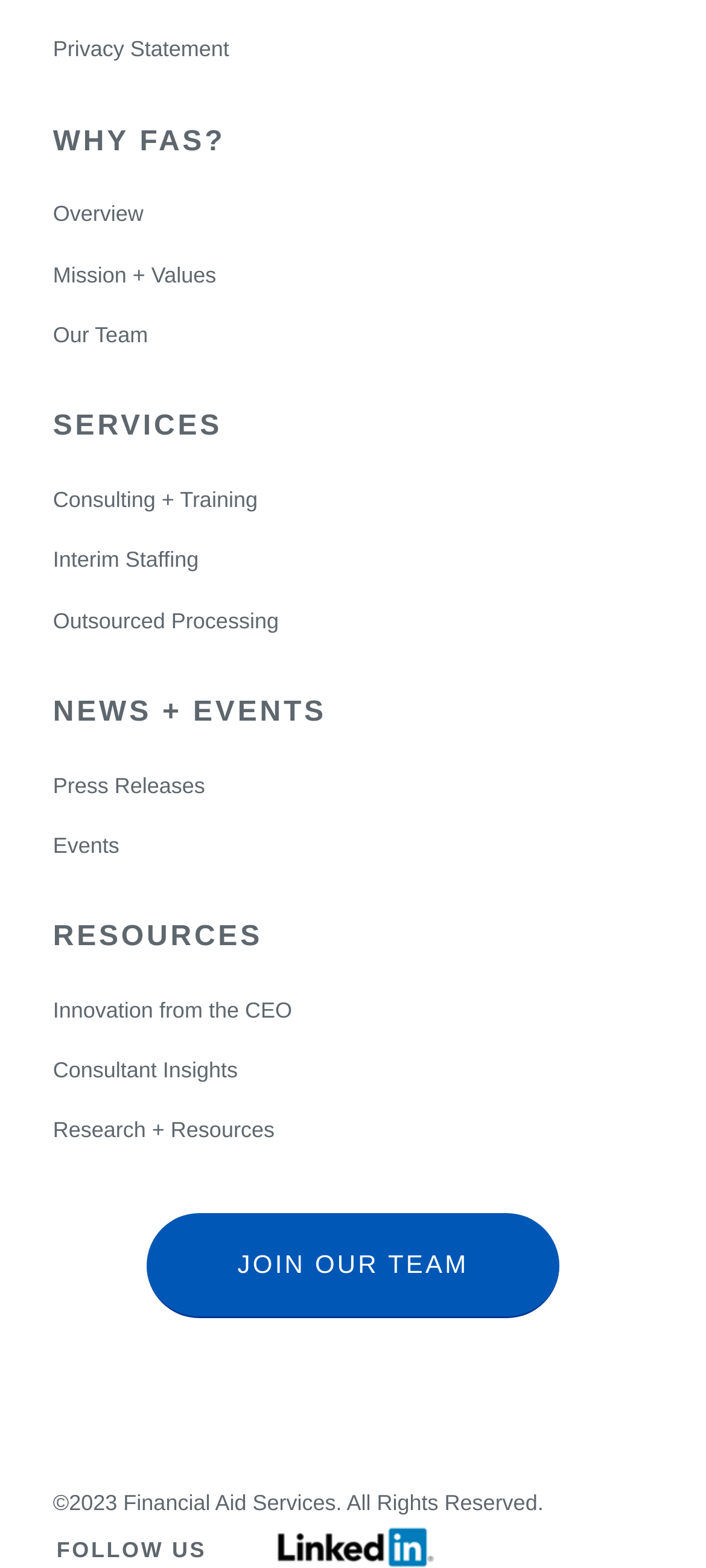Please provide a comprehensive answer to the question based on the screenshot: What type of resources are available on the website?

The resources available on the website can be found under the 'RESOURCES' heading, which includes links to 'Innovation from the CEO', 'Consultant Insights', and 'Research + Resources'.